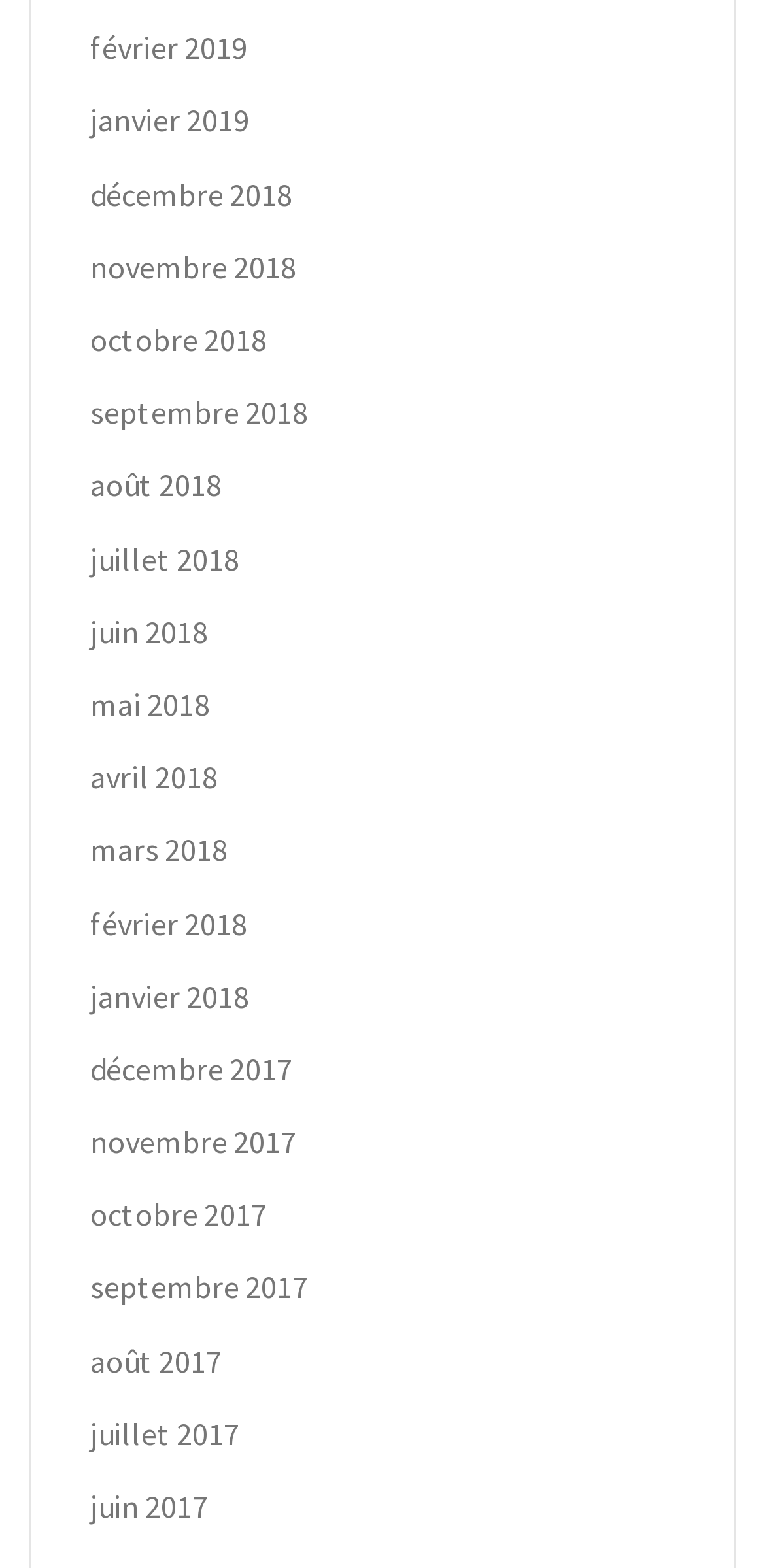What is the position of the link 'juillet 2018'?
Please answer using one word or phrase, based on the screenshot.

8th from top